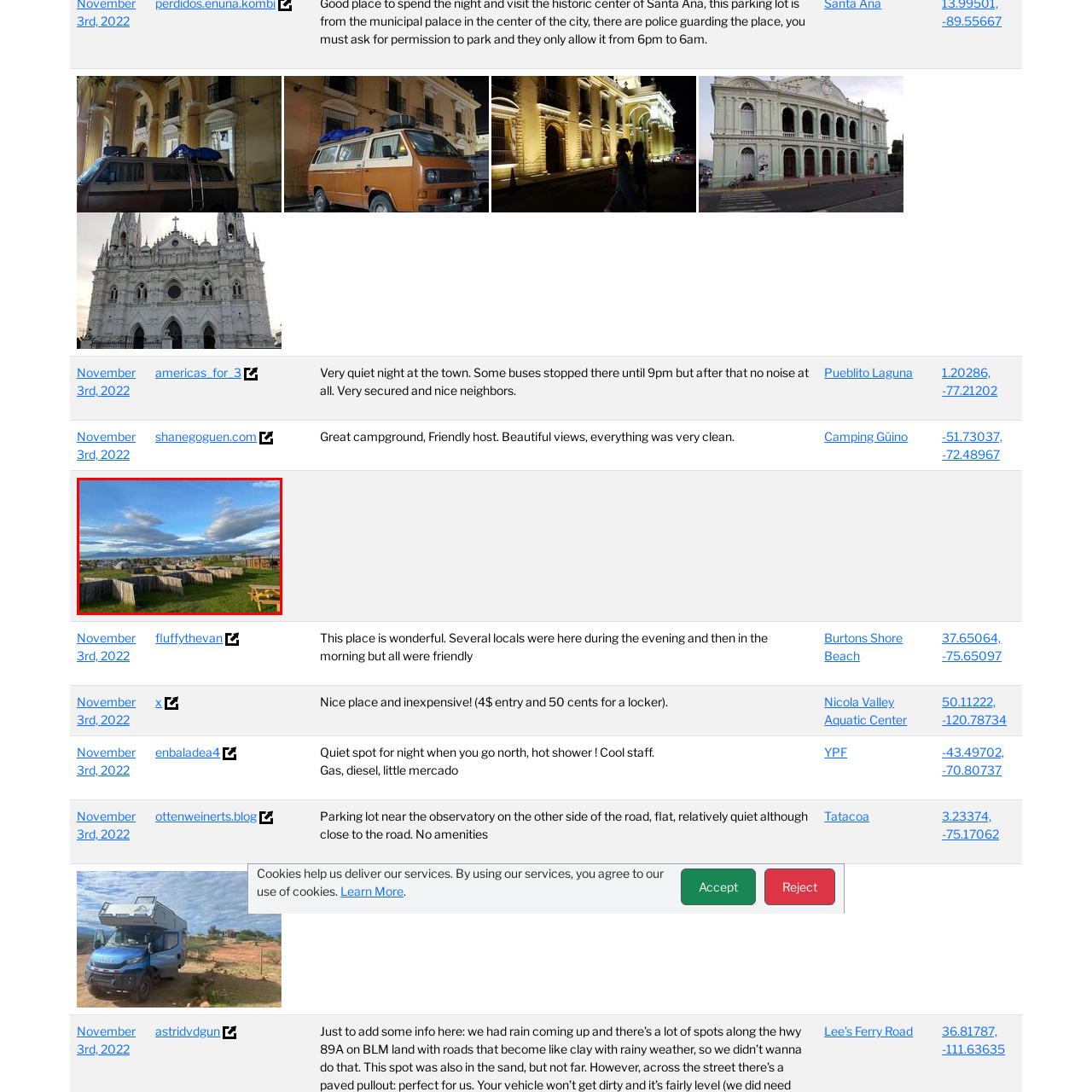Give an in-depth description of the image within the red border.

The image captures a picturesque outdoor scene featuring a sprawling landscape under a vibrant sky. In the foreground, there are several wooden structures, possibly a unique camping setup or play area, arranged in a zigzag pattern across a lush green field. These structures blend harmoniously with the natural surroundings, indicating a relaxed atmosphere ideal for gatherings or recreational activities. 

In the background, a distant view reveals rooftops and buildings, hinting at a nearby town or village nestled against the natural beauty of the landscape. The sky is adorned with fluffy clouds that reflect the warm hues of the setting sun, creating a serene ambiance. This scene evokes a sense of tranquility, inviting viewers to imagine enjoying a quiet moment in nature, surrounded by friendly communities and scenic views.